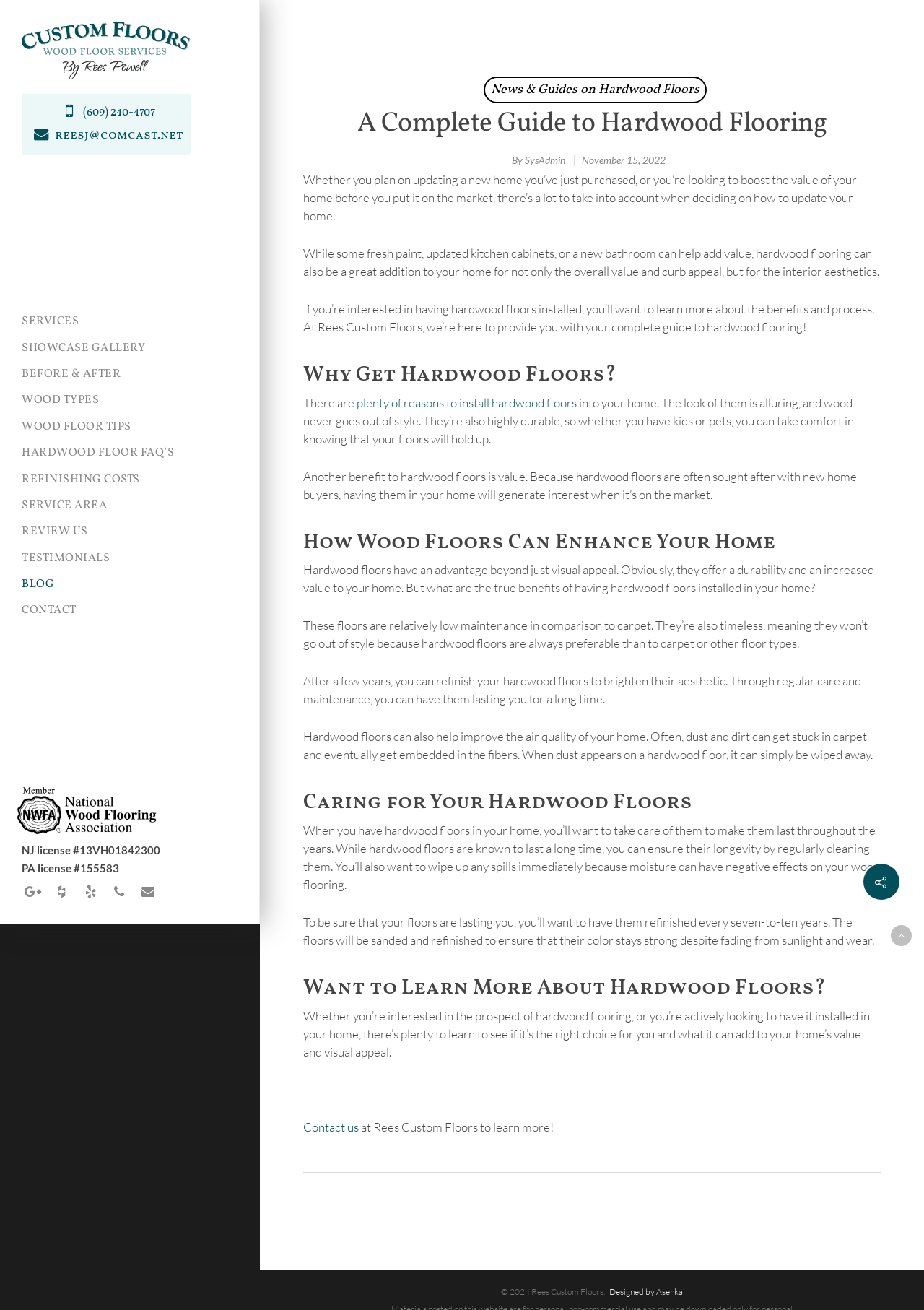From the element description: "Hopewell Township", extract the bounding box coordinates of the UI element. The coordinates should be expressed as four float numbers between 0 and 1, in the order [left, top, right, bottom].

[0.043, 0.495, 0.123, 0.506]